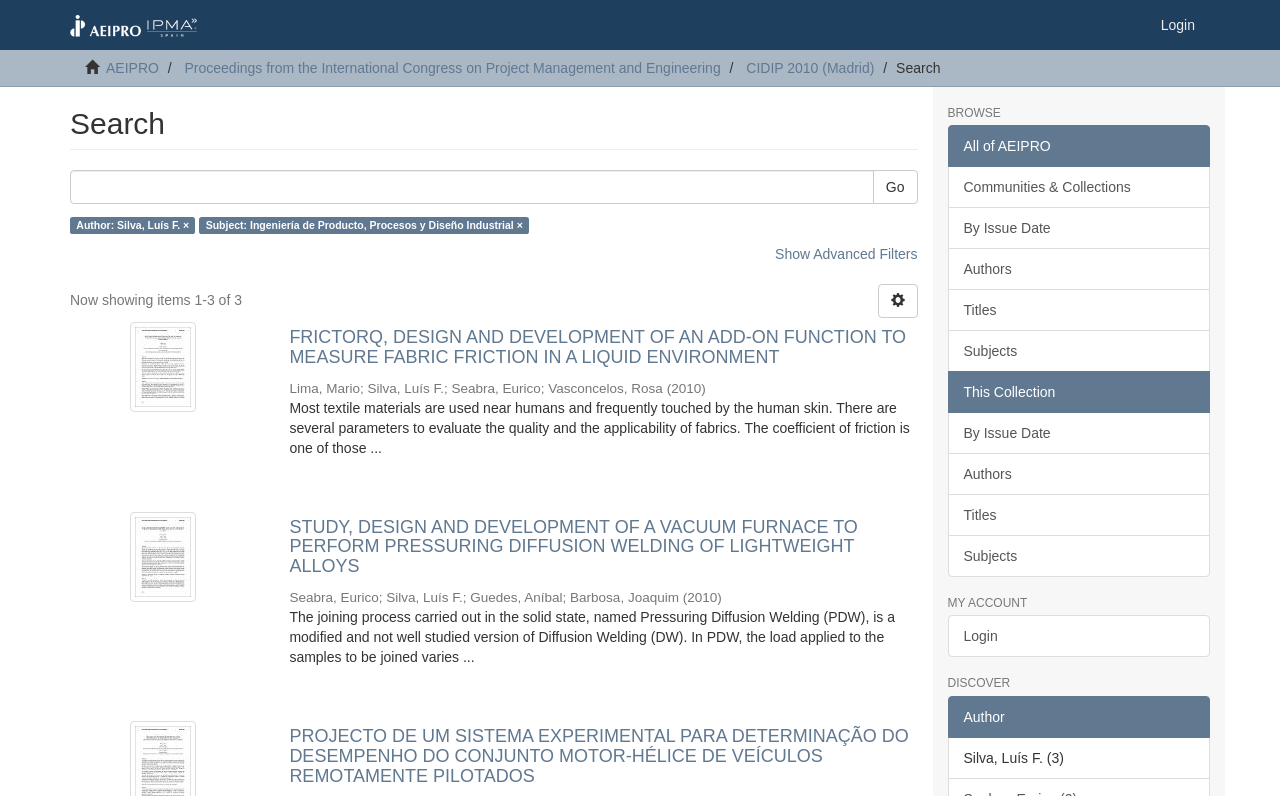Analyze the image and give a detailed response to the question:
What is the purpose of the search bar?

Based on the webpage structure, there is a search bar with a 'Go' button, which suggests that users can input keywords to search for specific items or content within the website.